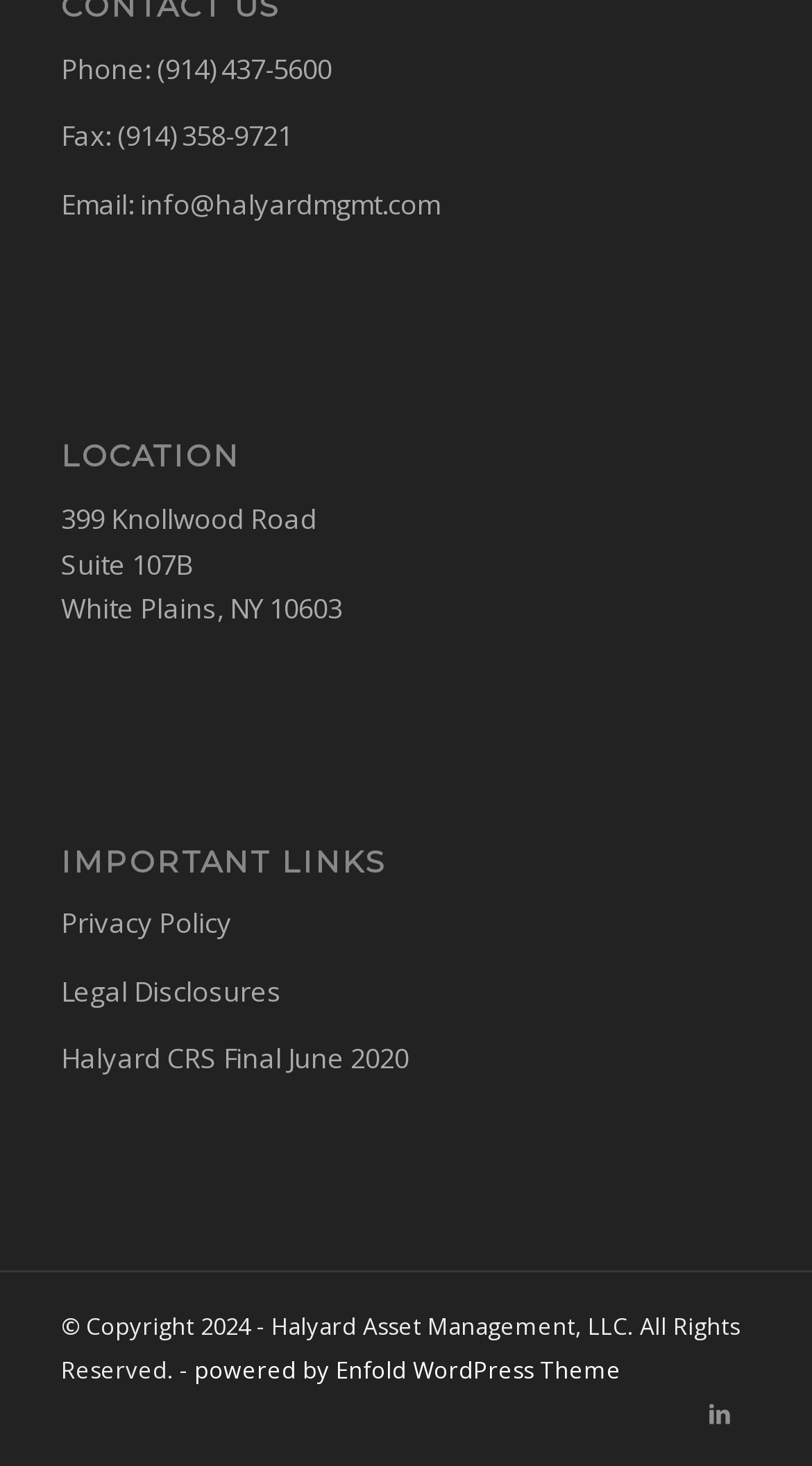What is the company's email address? Based on the image, give a response in one word or a short phrase.

info@halyardmgmt.com